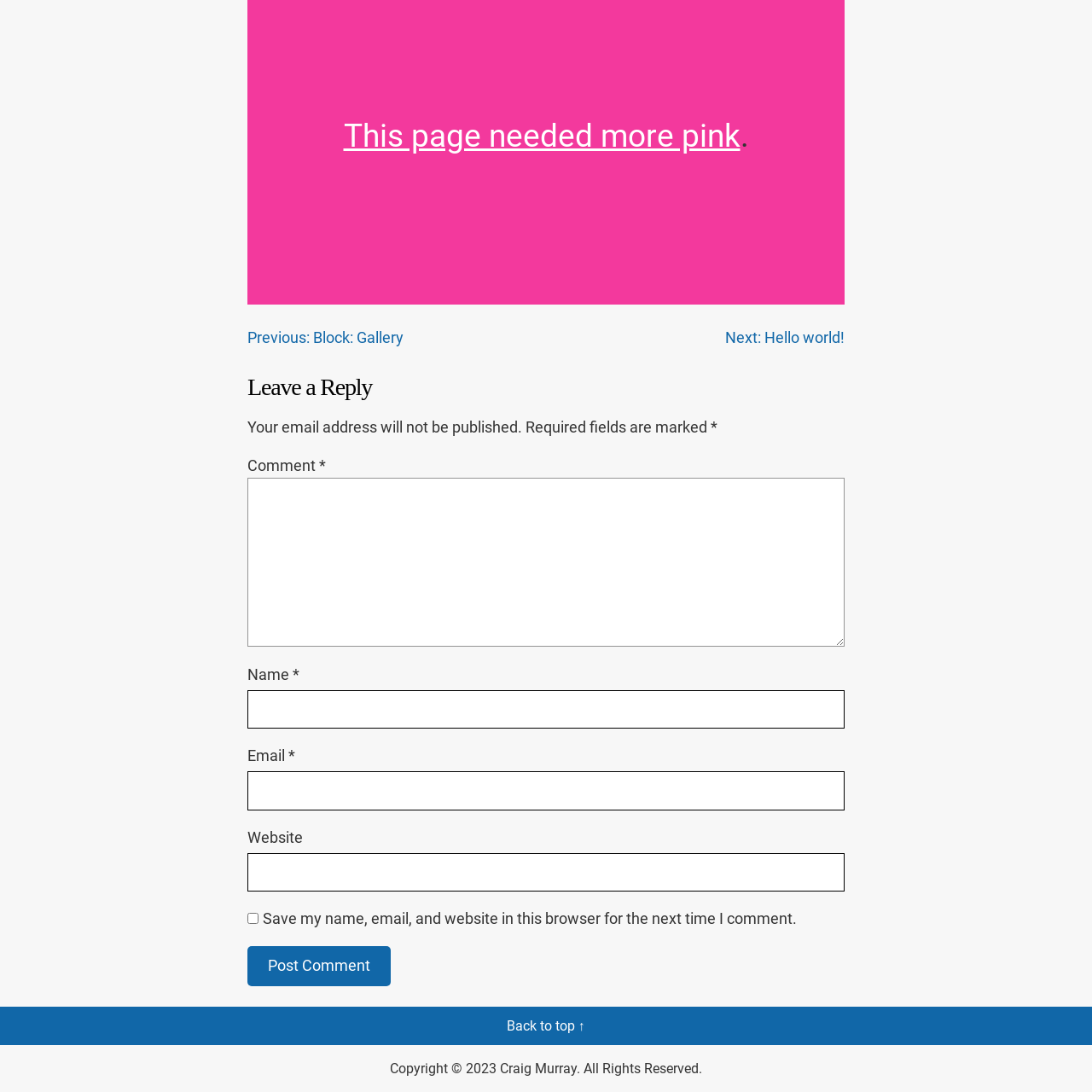Please specify the bounding box coordinates of the element that should be clicked to execute the given instruction: 'Search for properties'. Ensure the coordinates are four float numbers between 0 and 1, expressed as [left, top, right, bottom].

None